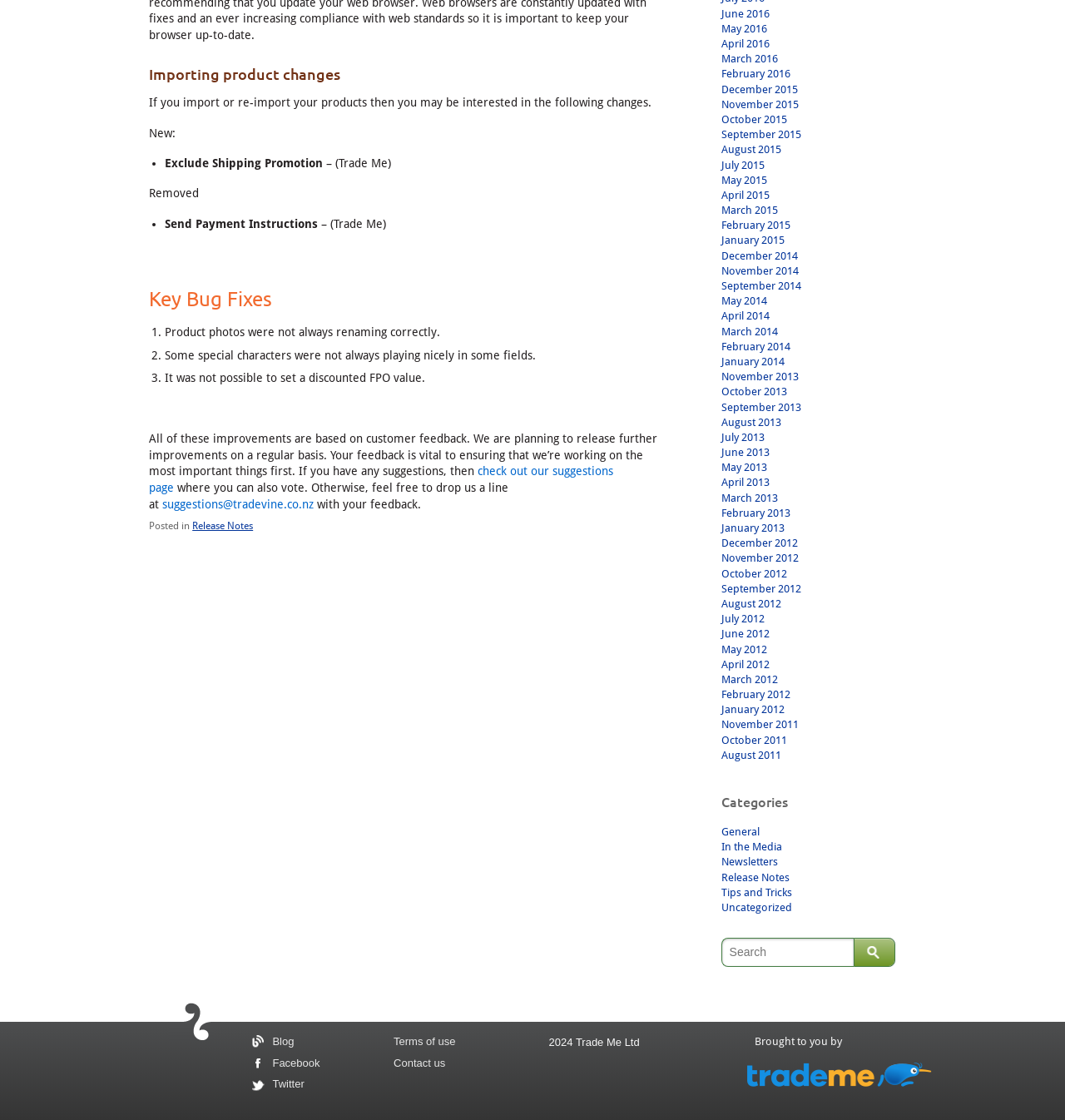Locate the bounding box coordinates of the UI element described by: "In the Media". The bounding box coordinates should consist of four float numbers between 0 and 1, i.e., [left, top, right, bottom].

[0.677, 0.751, 0.734, 0.762]